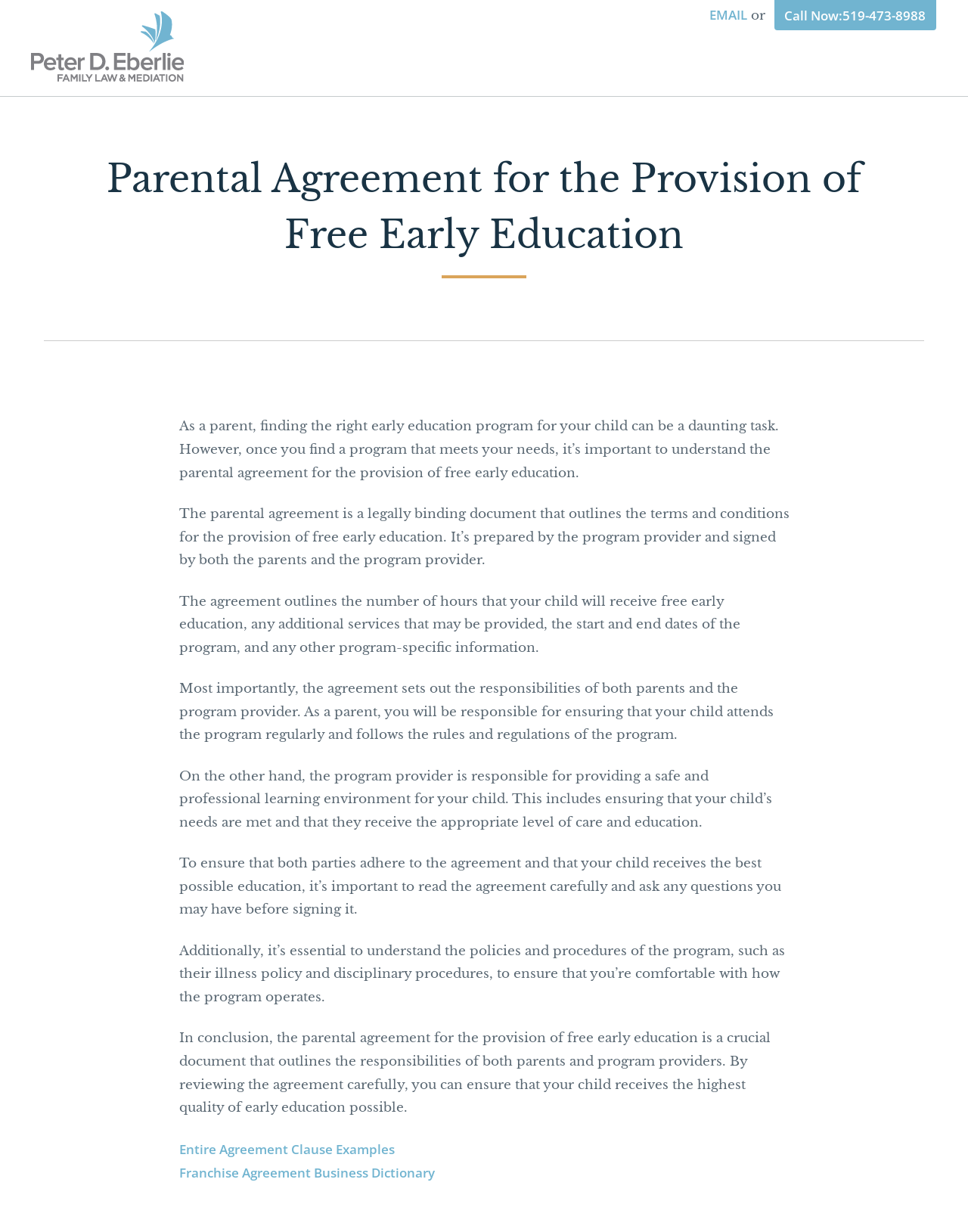Please answer the following question using a single word or phrase: 
What should parents do before signing the agreement?

Read carefully and ask questions